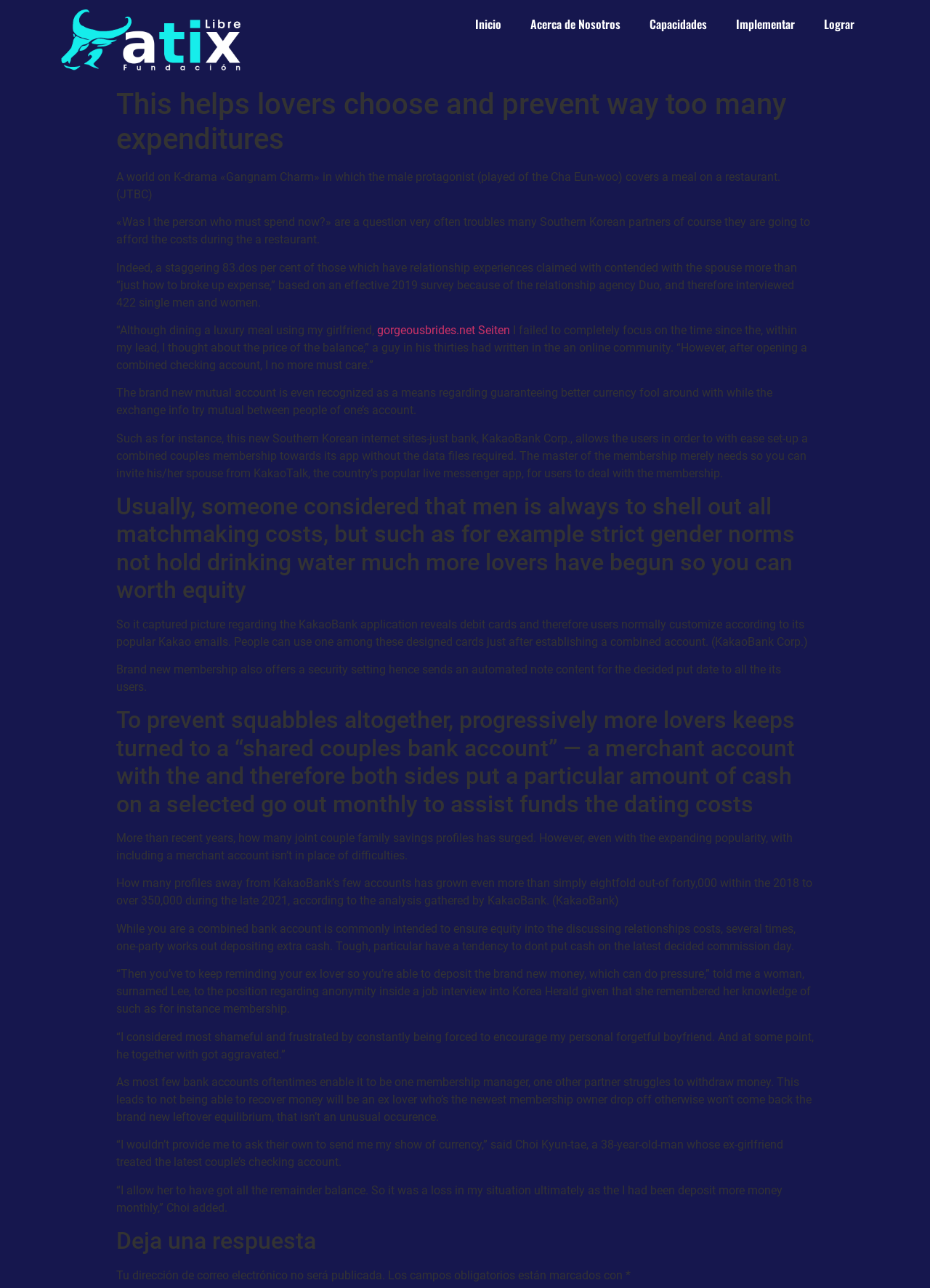Find the bounding box coordinates for the UI element that matches this description: "gorgeousbrides.net Seiten".

[0.405, 0.251, 0.548, 0.262]